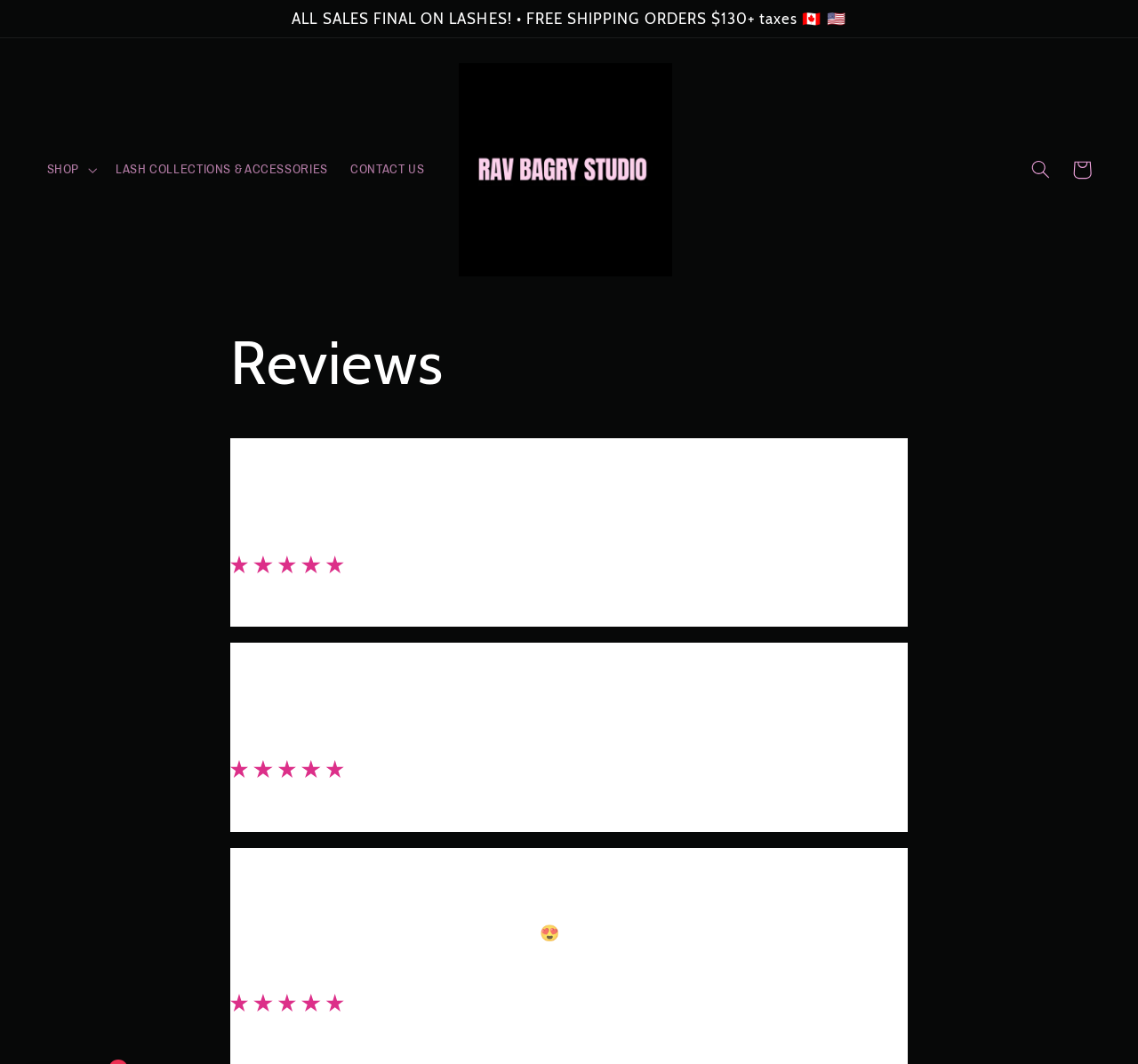Extract the bounding box coordinates for the HTML element that matches this description: "CONTACT US". The coordinates should be four float numbers between 0 and 1, i.e., [left, top, right, bottom].

[0.298, 0.141, 0.383, 0.178]